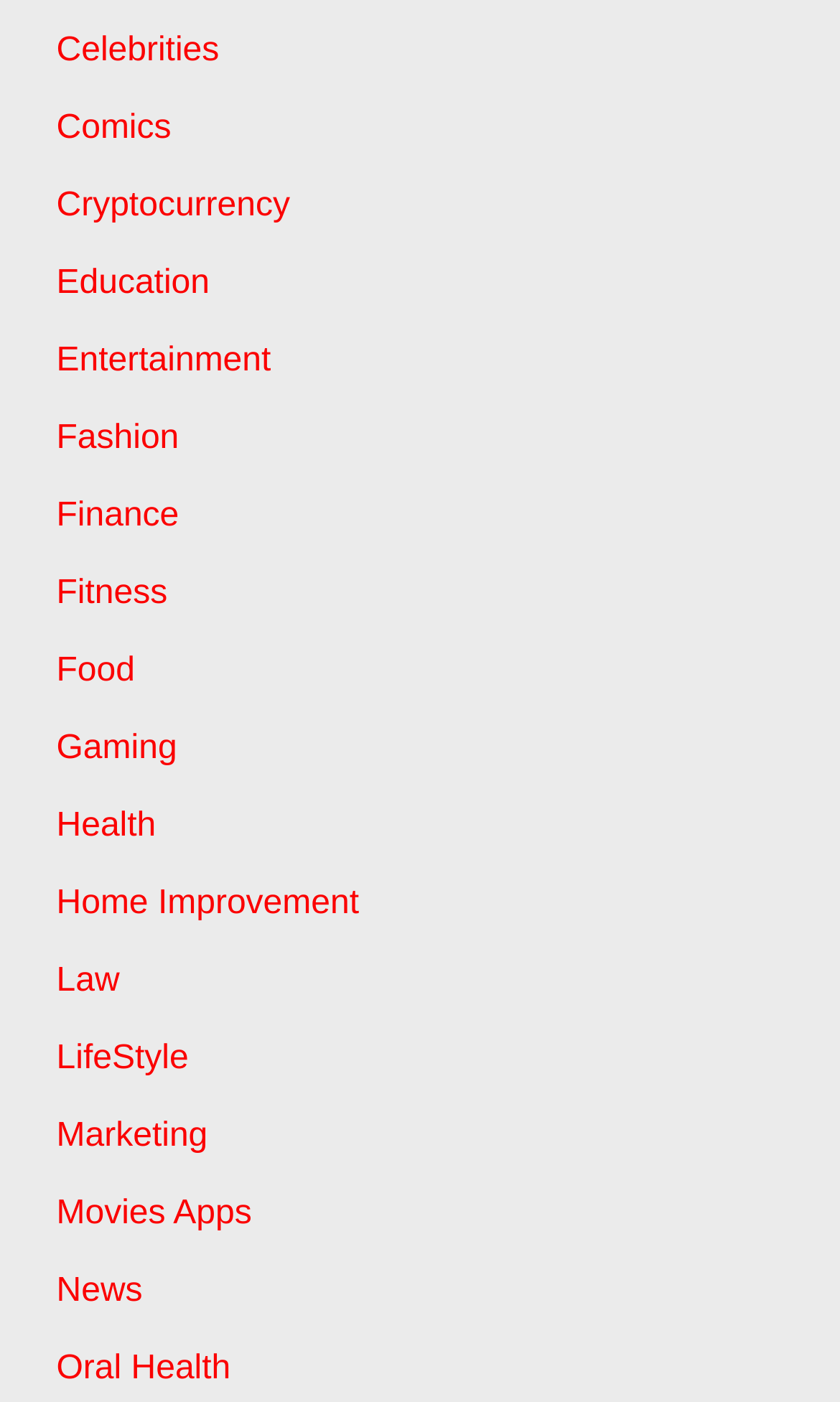Pinpoint the bounding box coordinates of the area that should be clicked to complete the following instruction: "Read about our people". The coordinates must be given as four float numbers between 0 and 1, i.e., [left, top, right, bottom].

None